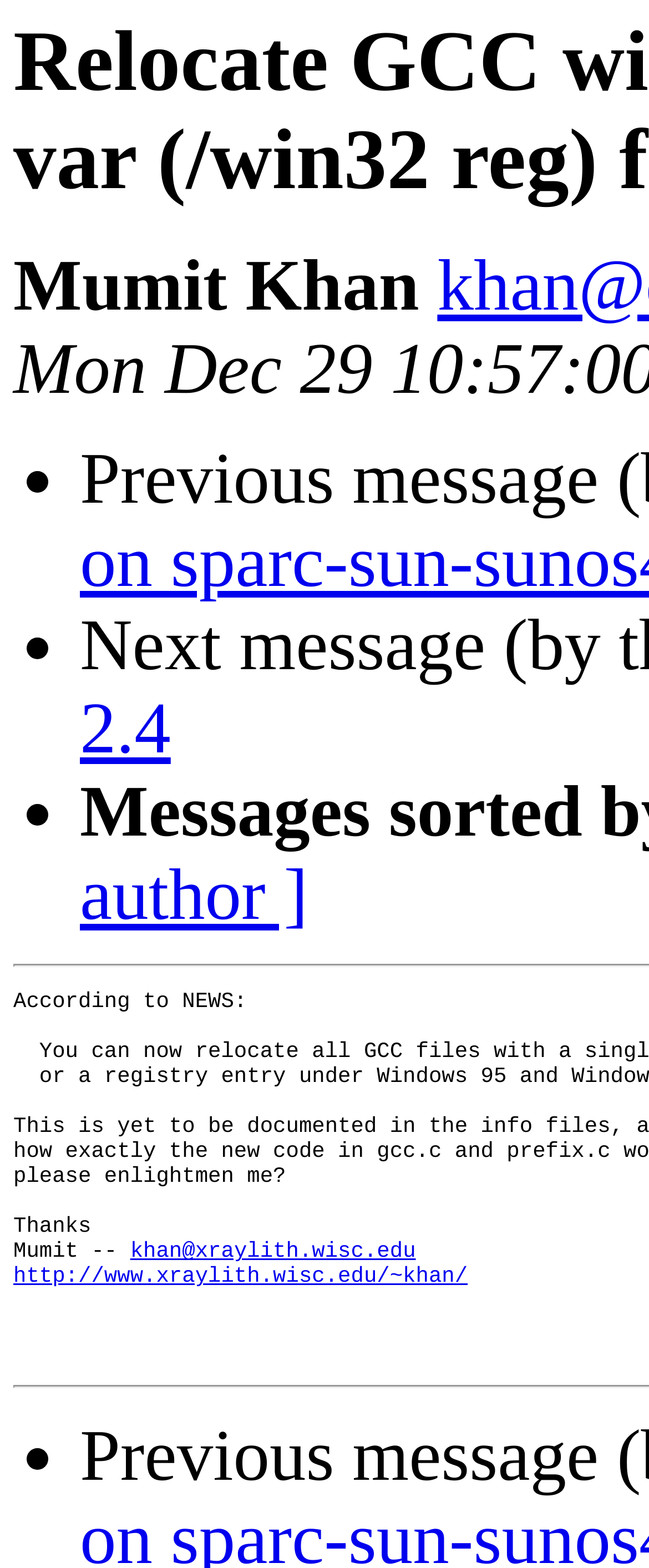Look at the image and give a detailed response to the following question: Who is the author of this webpage?

The author's name is mentioned at the top of the webpage as 'Mumit Khan', which suggests that he is the creator or owner of this webpage.